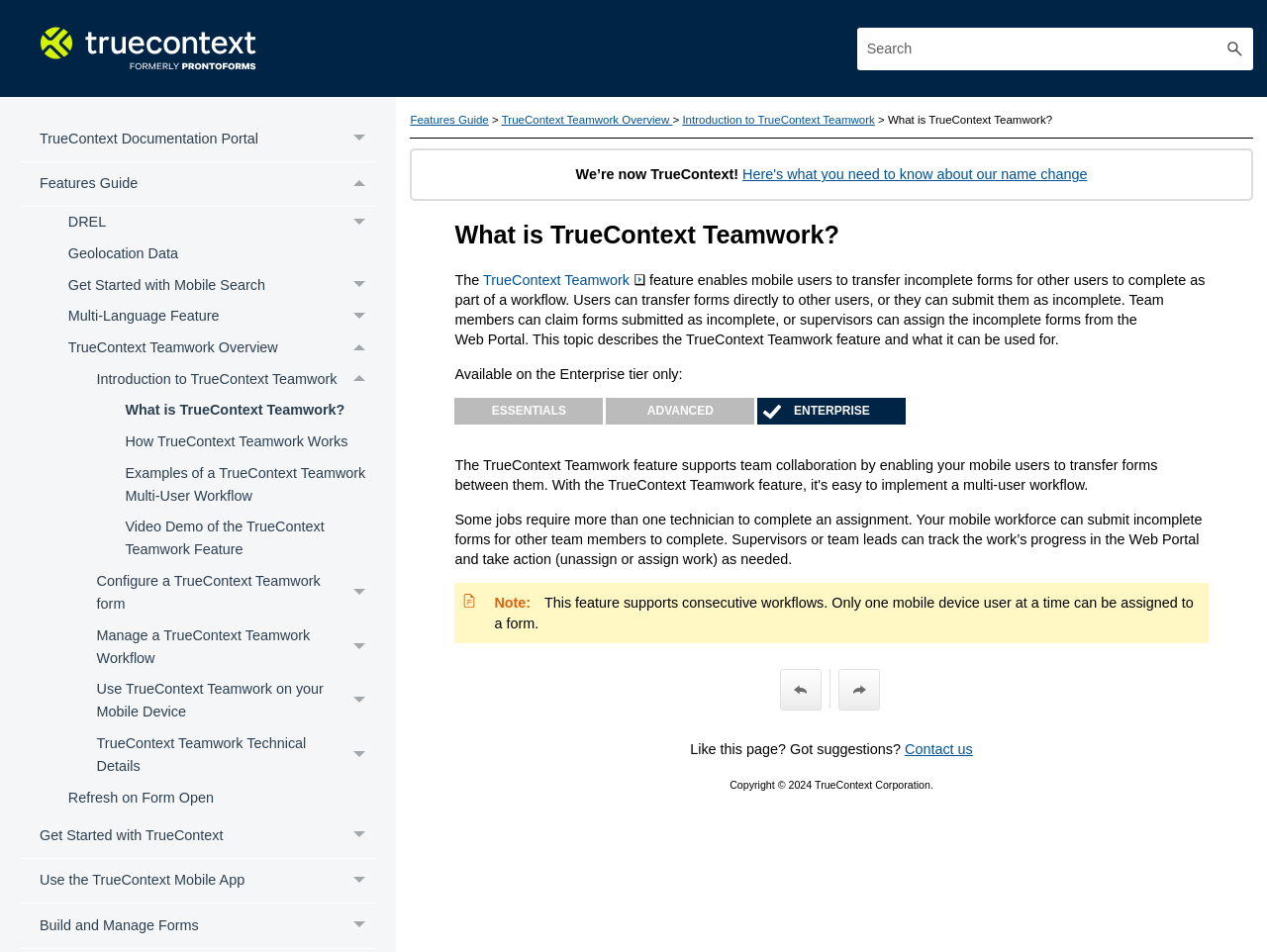Bounding box coordinates should be provided in the format (top-left x, top-left y, bottom-right x, bottom-right y) with all values between 0 and 1. Identify the bounding box for this UI element: title="Go to the next topic"

[0.661, 0.703, 0.694, 0.747]